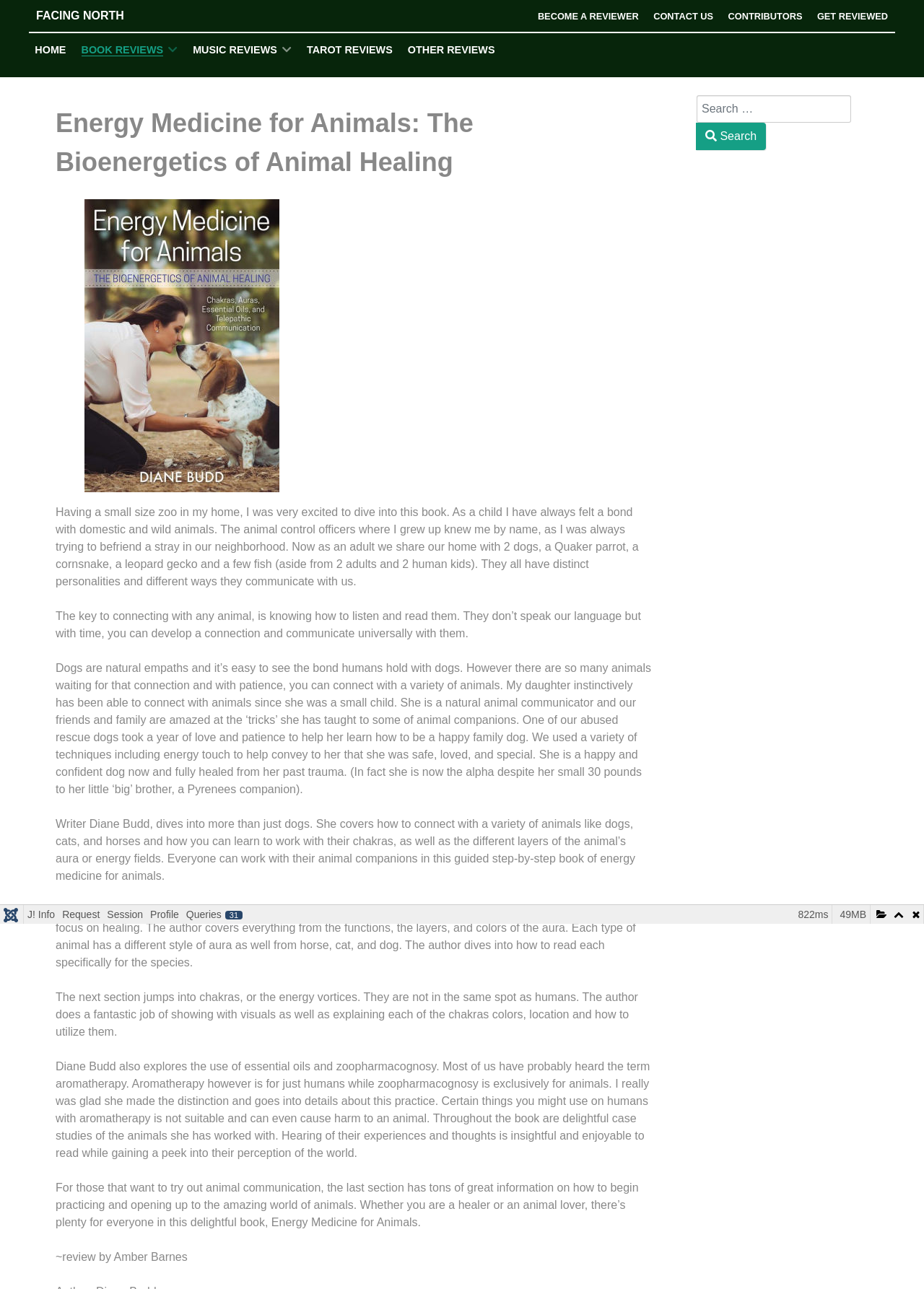Predict the bounding box of the UI element that fits this description: "Become a Reviewer".

[0.582, 0.008, 0.691, 0.017]